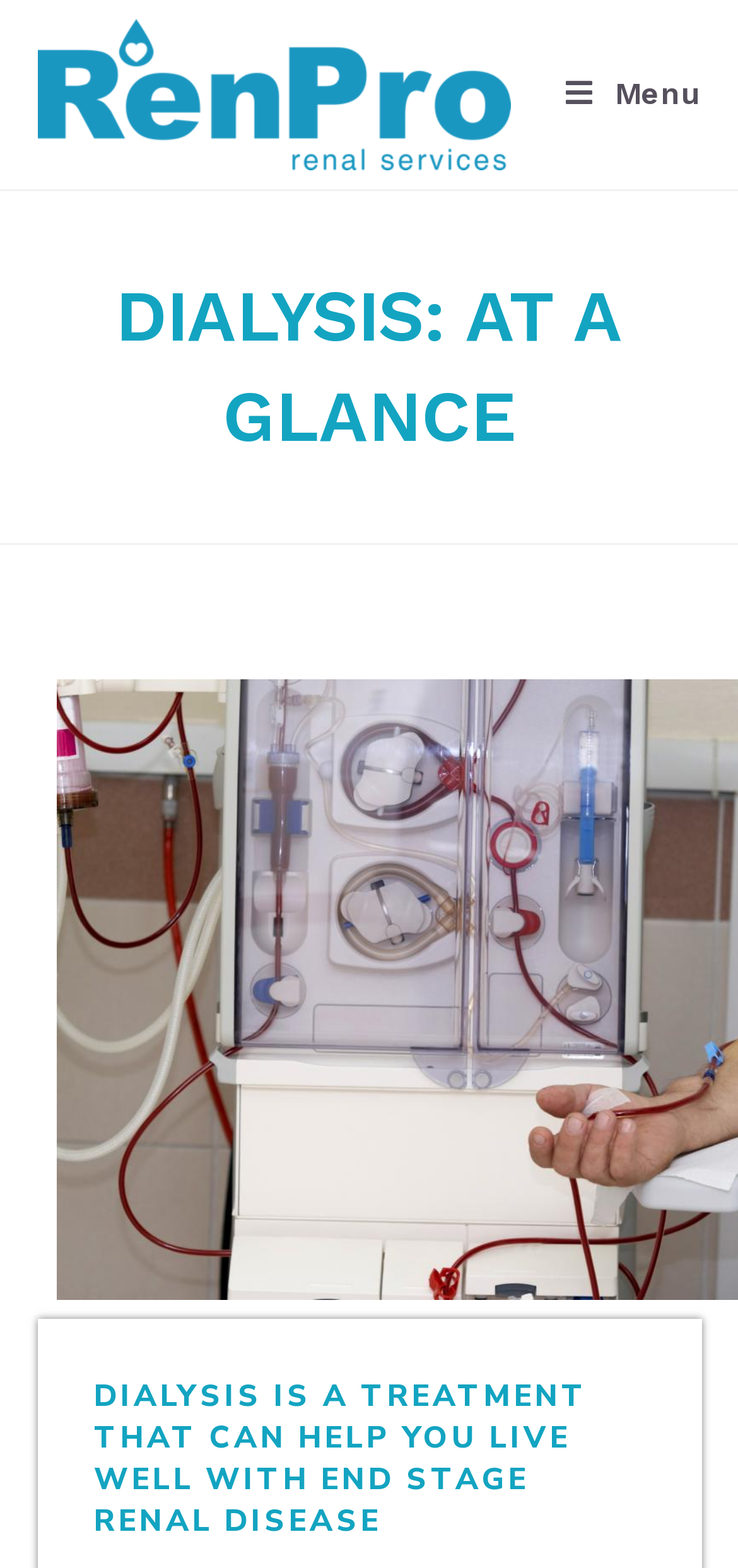How many types of dialysis are mentioned?
Analyze the screenshot and provide a detailed answer to the question.

Based on the webpage content, I can see that there are two types of dialysis mentioned, which are Hemodialysis and Peritoneal Dialysis.